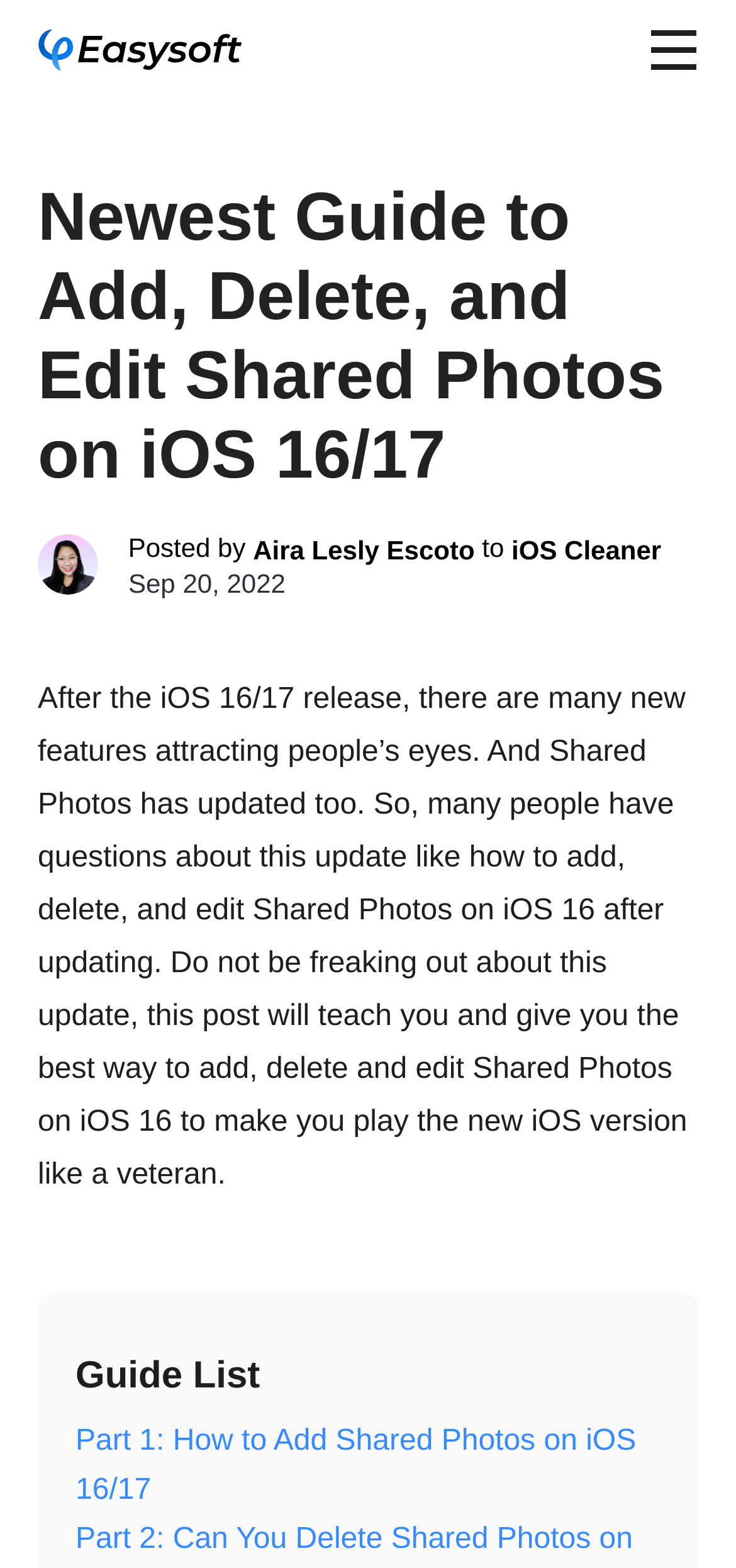What is the main title displayed on this webpage?

Newest Guide to Add, Delete, and Edit Shared Photos on iOS 16/17